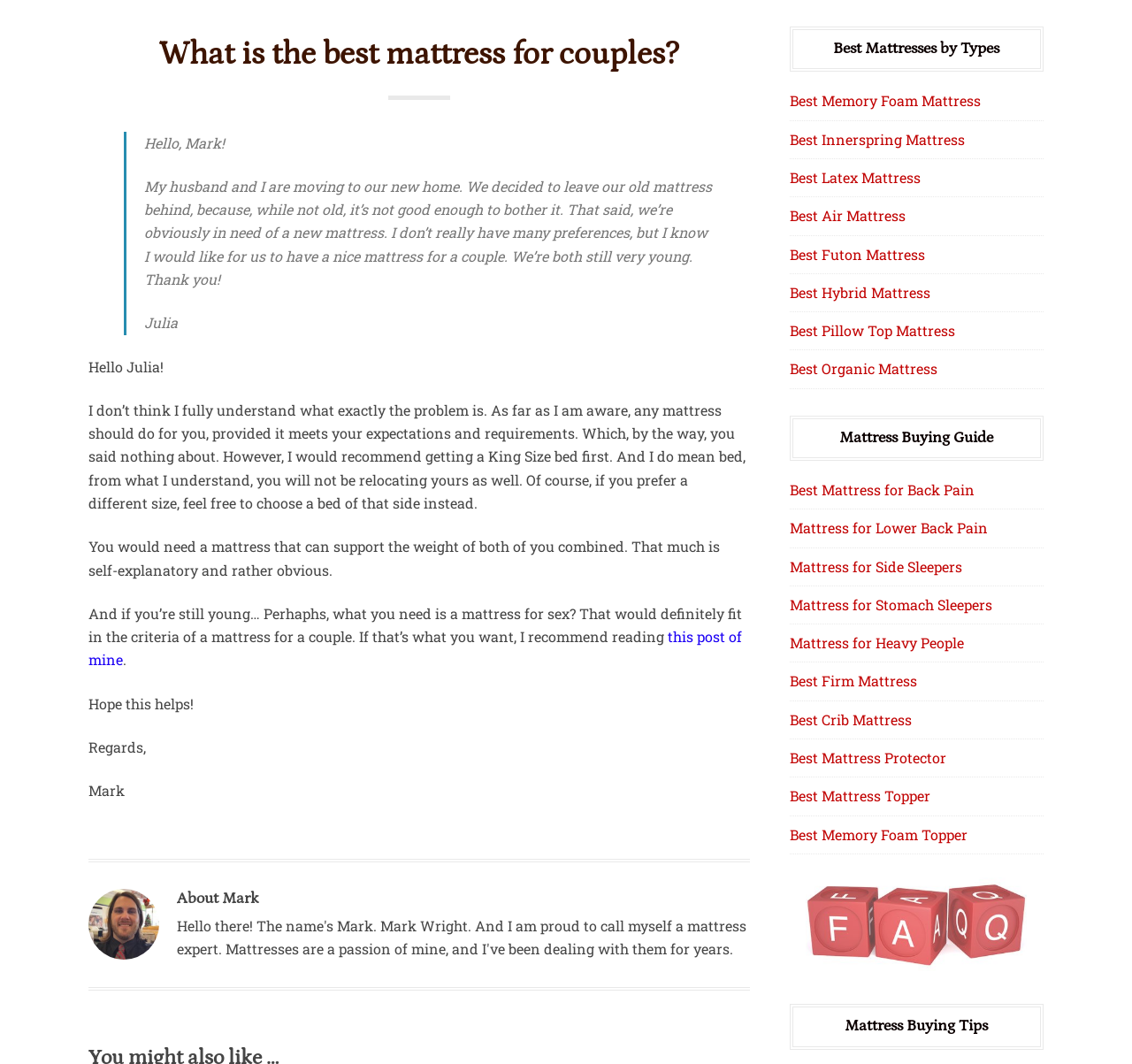Please provide a one-word or short phrase answer to the question:
How many types of mattresses are listed in the 'Best Mattresses by Types' section?

9